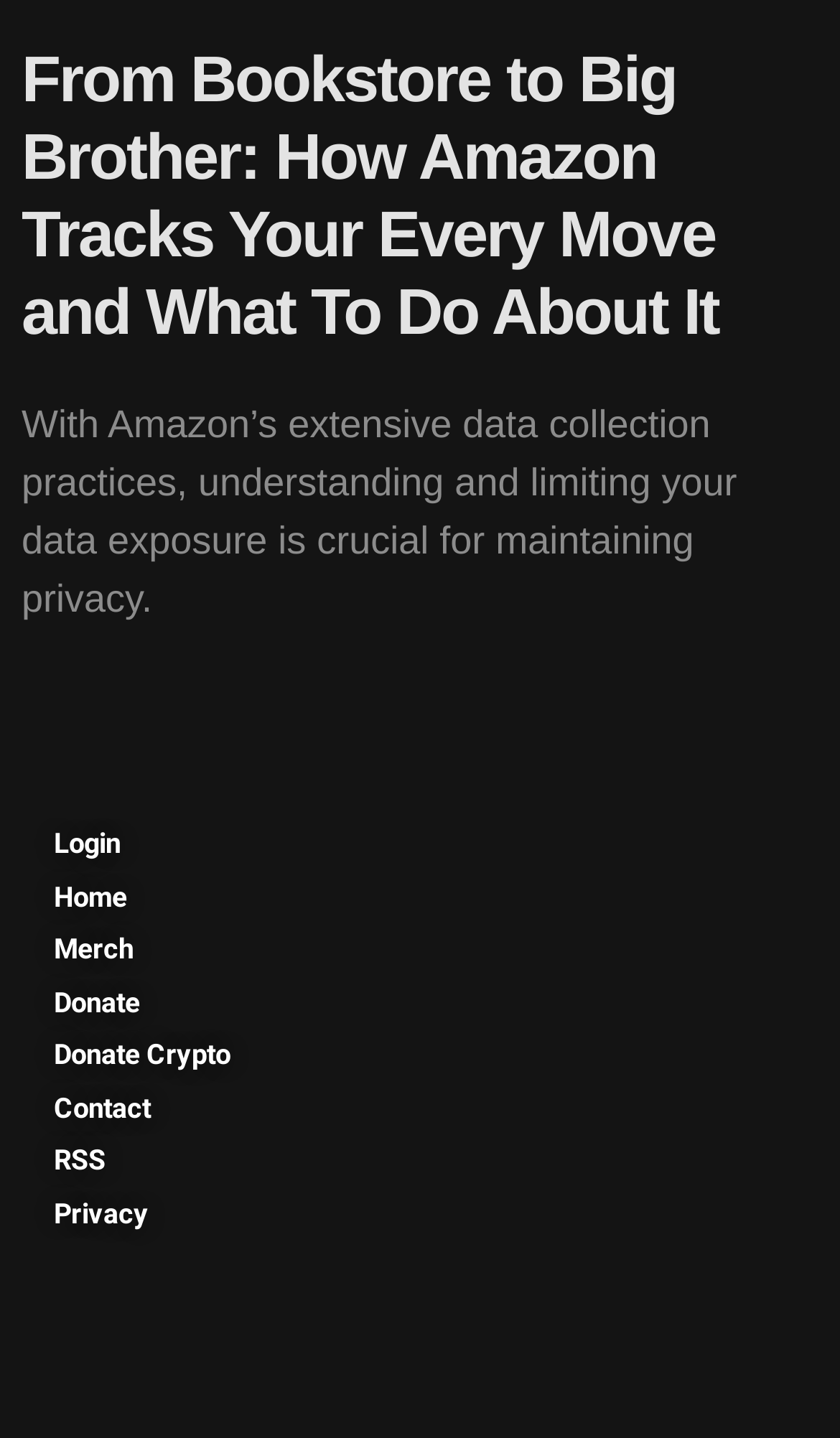Identify the bounding box for the UI element described as: "Donate Crypto". Ensure the coordinates are four float numbers between 0 and 1, formatted as [left, top, right, bottom].

[0.064, 0.719, 0.317, 0.748]